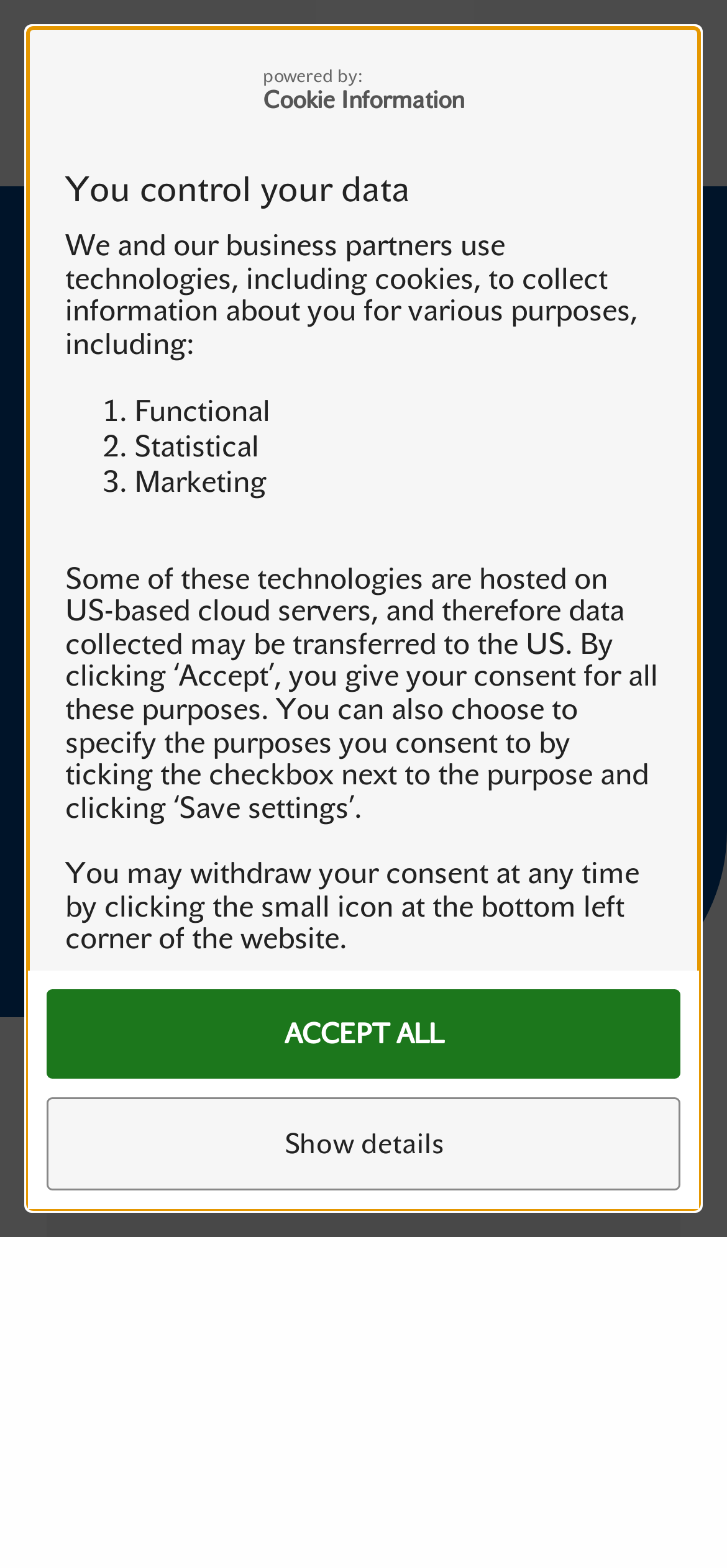Find the bounding box of the web element that fits this description: "Home".

[0.064, 0.203, 0.167, 0.248]